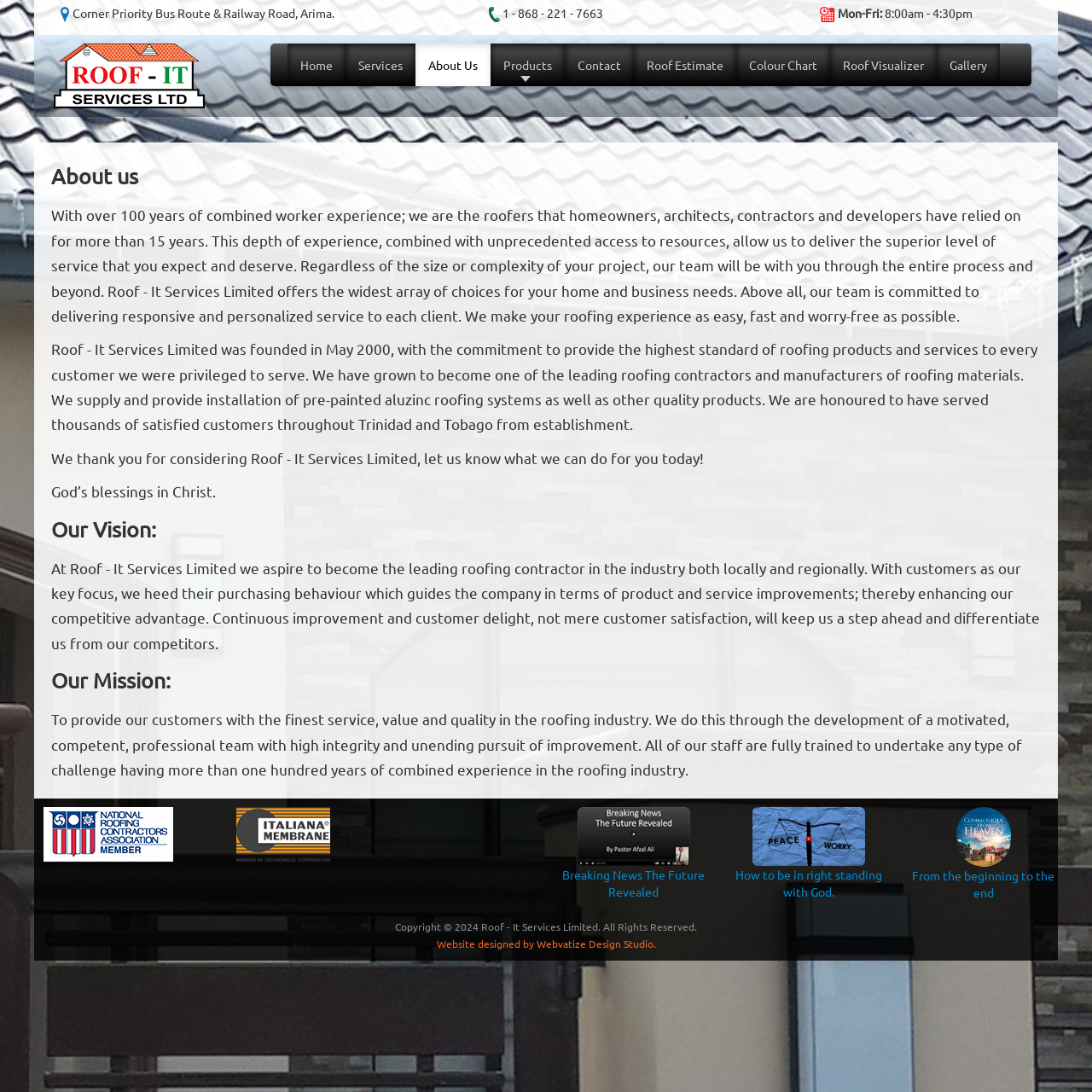Please answer the following query using a single word or phrase: 
Who designed the website of Roof - It Services Limited?

Webvatize Design Studio